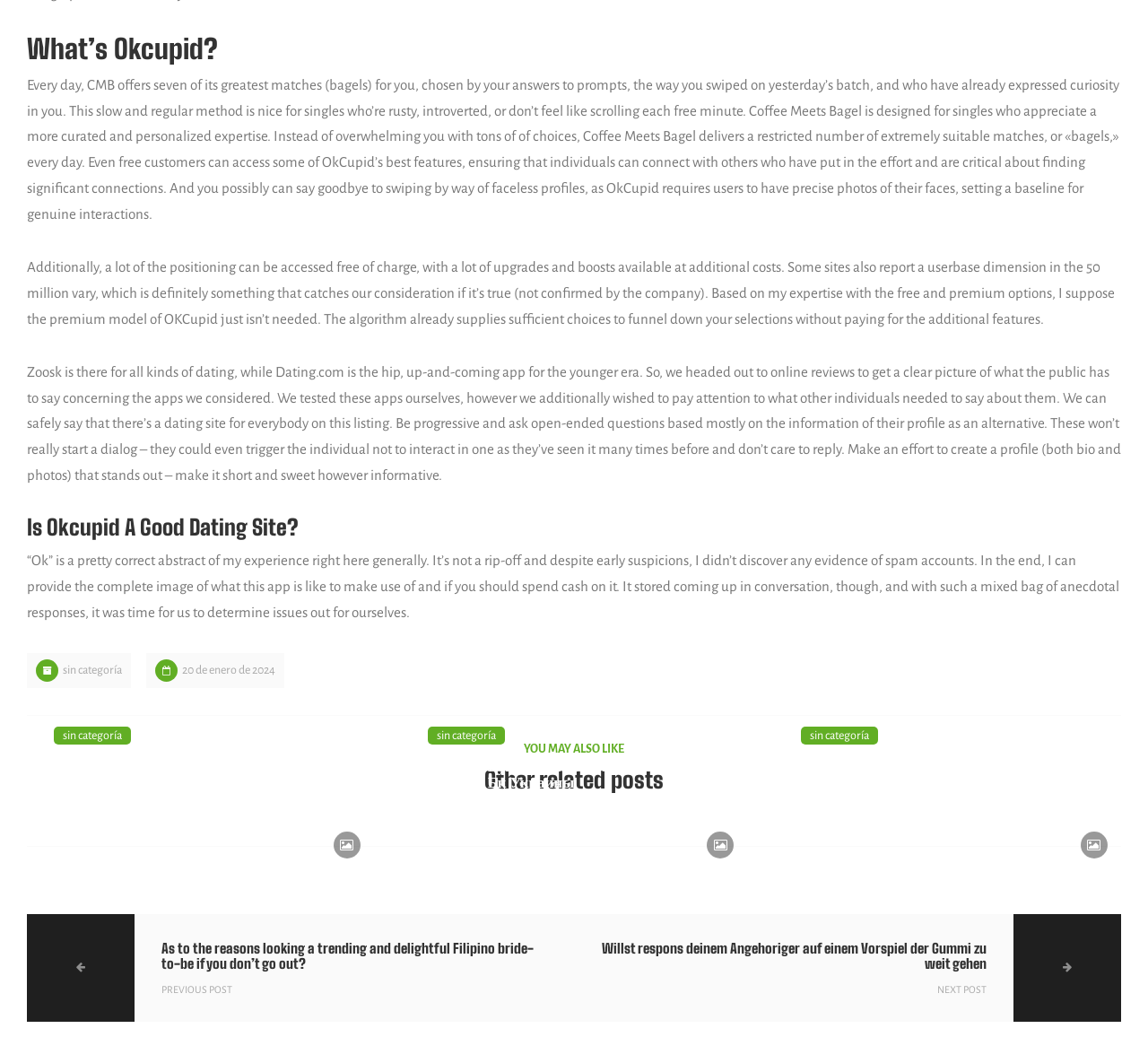Look at the image and write a detailed answer to the question: 
What is the date mentioned at the bottom of the webpage?

The static text at the bottom of the webpage mentions the date '20 de enero de 2024', which suggests that this is the date when the webpage was last updated or published.